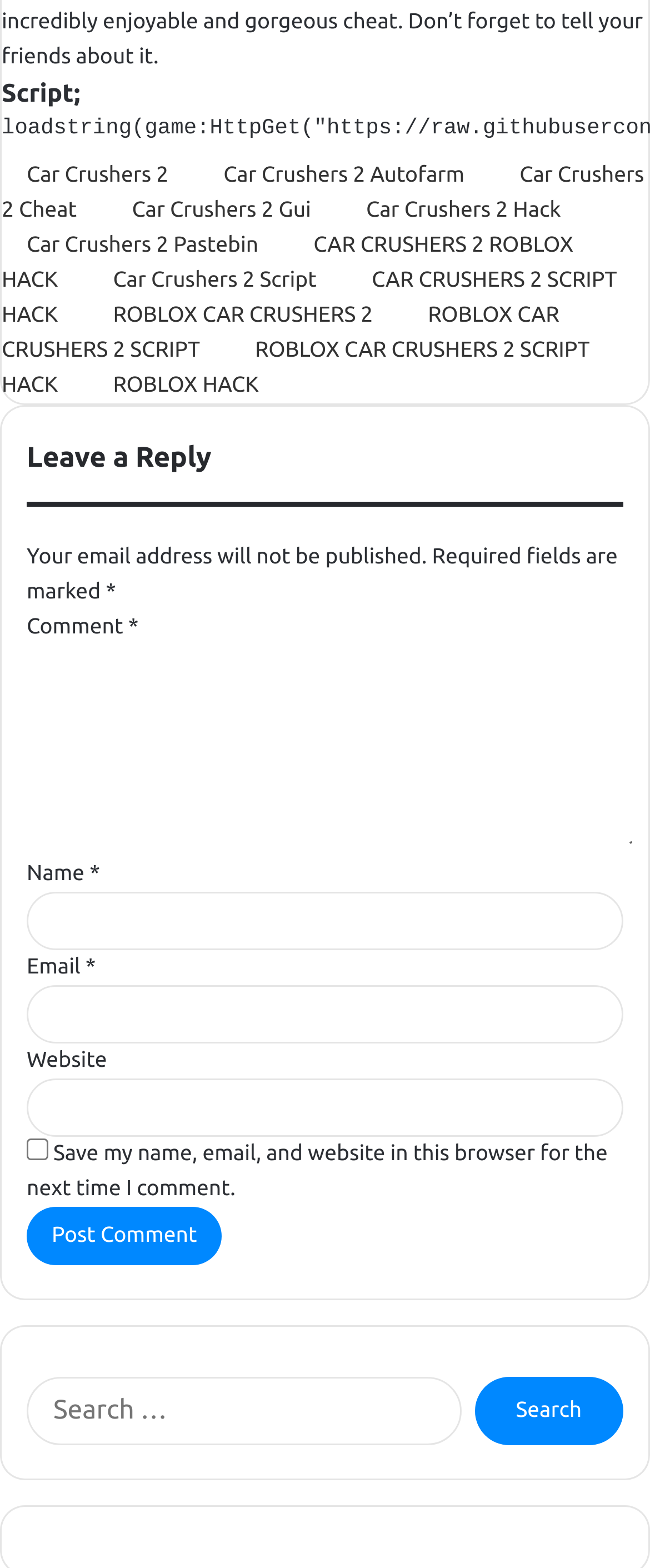Please analyze the image and give a detailed answer to the question:
What is required to leave a comment?

The webpage requires users to fill in their name, email, and comment to leave a reply. This can be inferred from the required fields marked with an asterisk (*) and the labels on the textboxes.